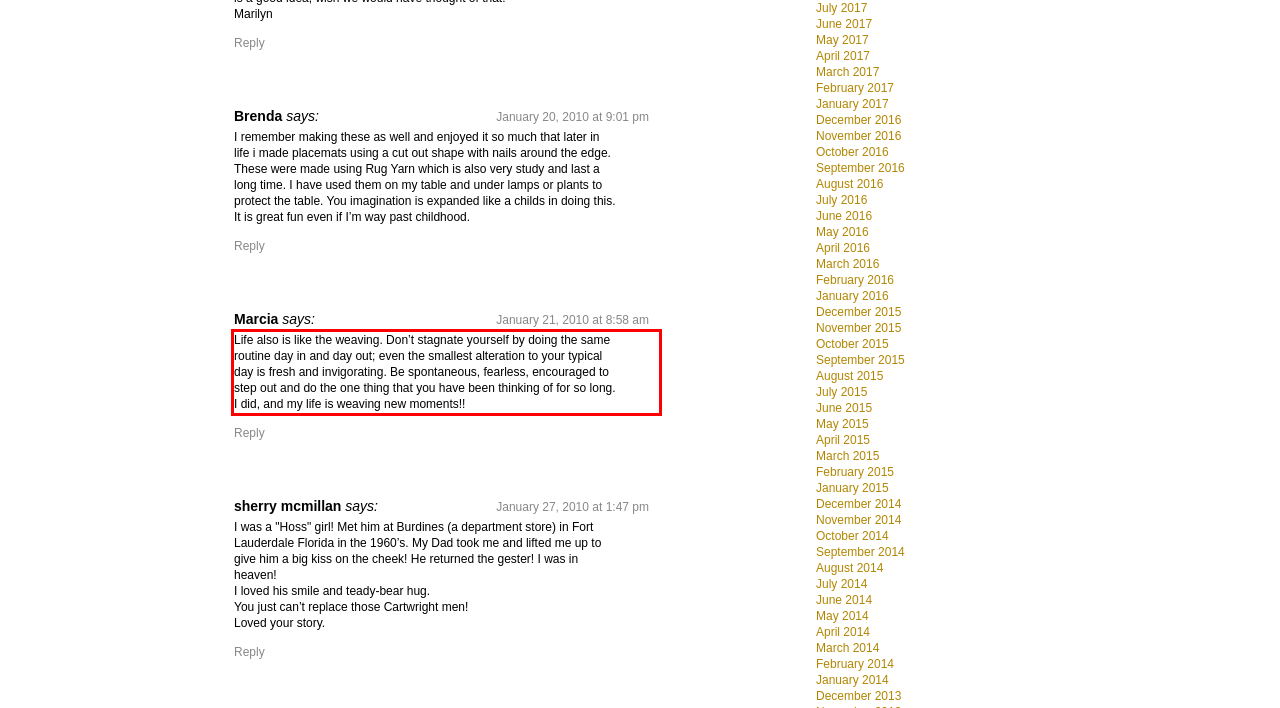Please identify and extract the text from the UI element that is surrounded by a red bounding box in the provided webpage screenshot.

Life also is like the weaving. Don’t stagnate yourself by doing the same routine day in and day out; even the smallest alteration to your typical day is fresh and invigorating. Be spontaneous, fearless, encouraged to step out and do the one thing that you have been thinking of for so long. I did, and my life is weaving new moments!!